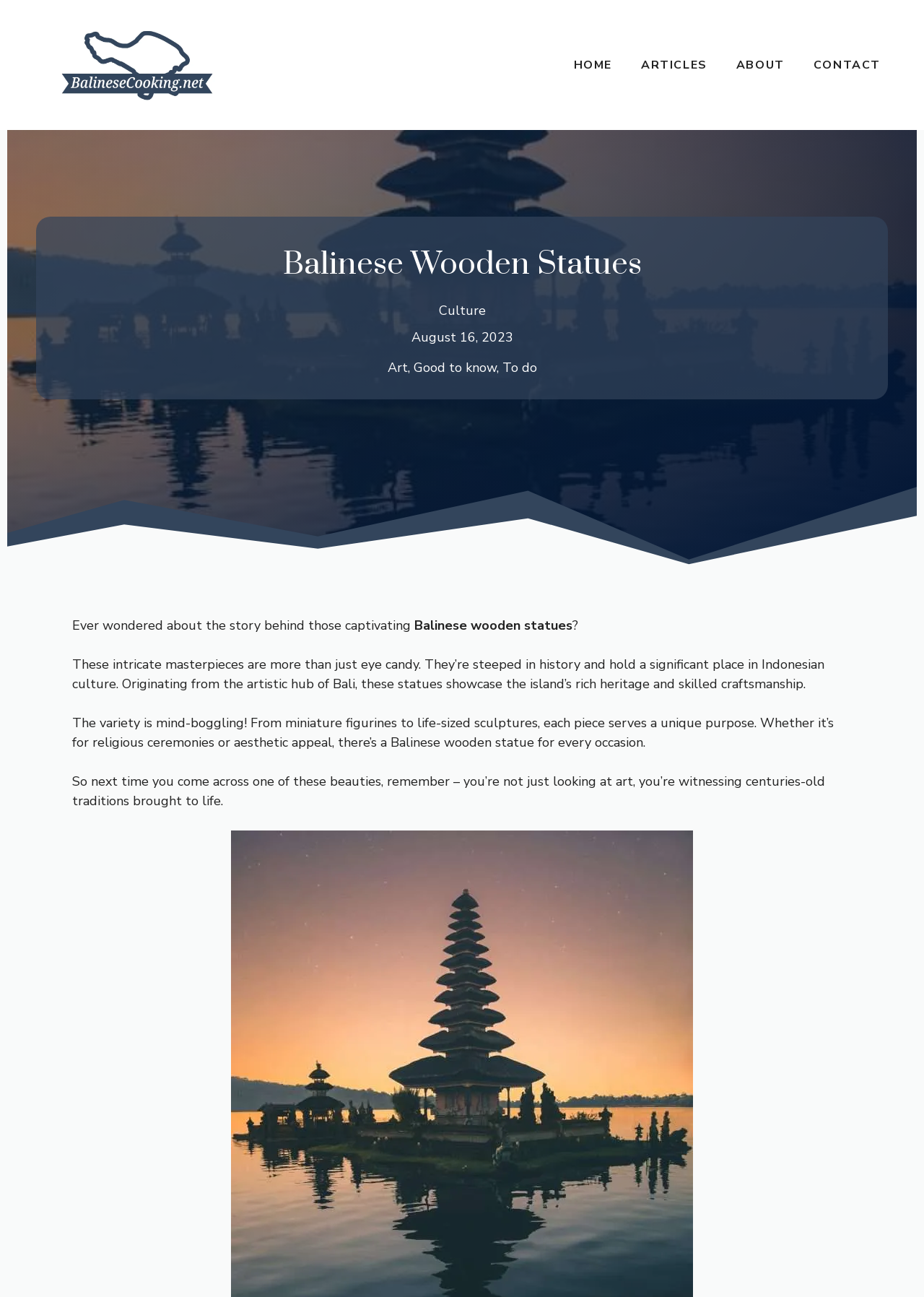Please locate the bounding box coordinates of the element that should be clicked to achieve the given instruction: "Explore the 'ARTICLES' section".

[0.678, 0.033, 0.781, 0.067]